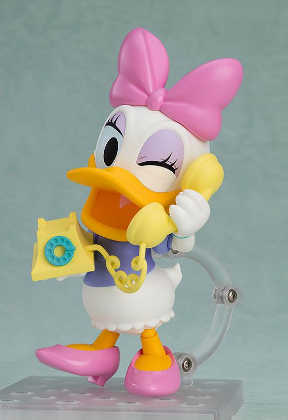What color is Daisy's bow?
Answer the question based on the image using a single word or a brief phrase.

Pink